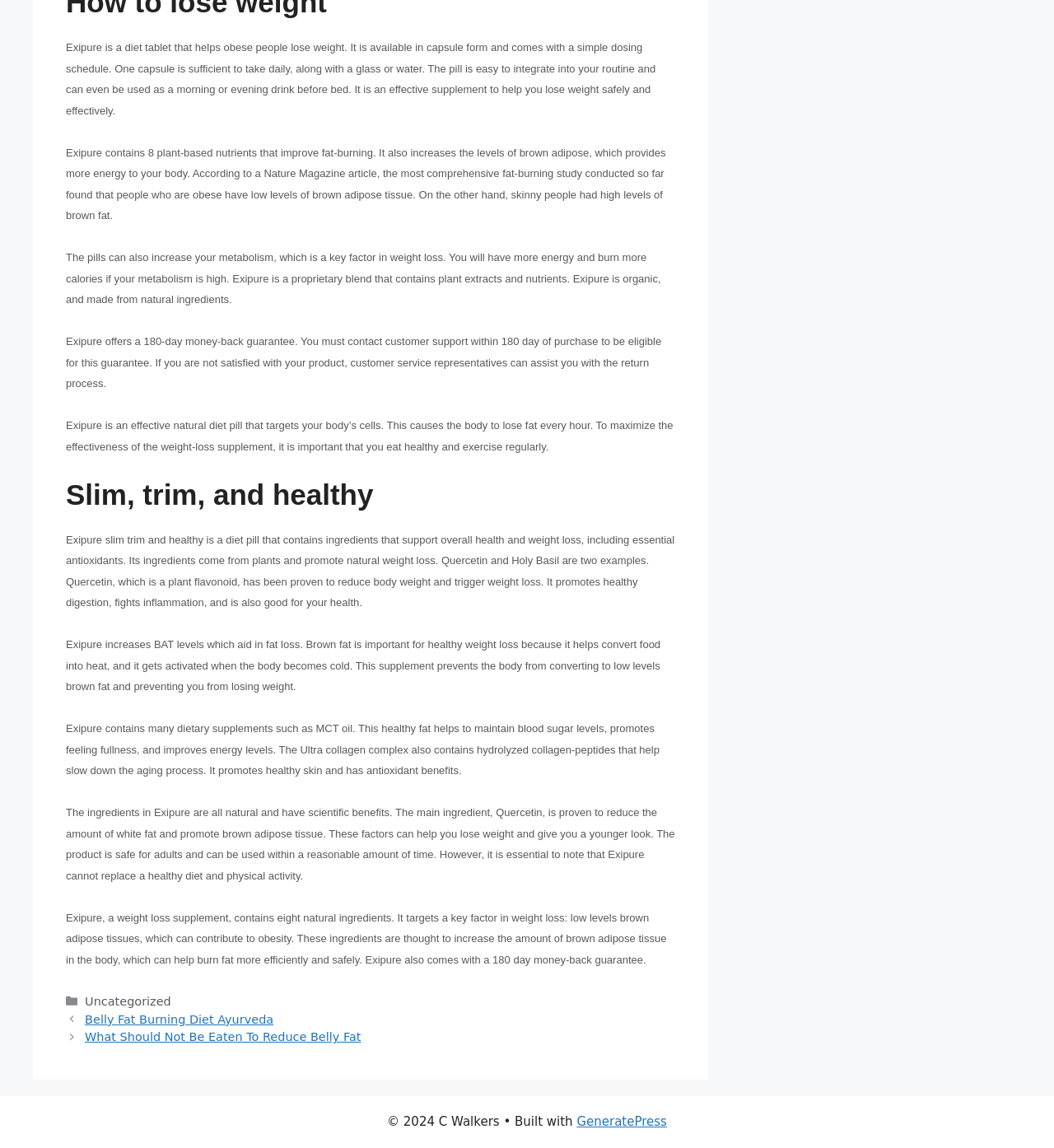Based on the visual content of the image, answer the question thoroughly: What is the purpose of Quercetin in Exipure?

According to the text, Quercetin is a plant flavonoid that has been proven to reduce body weight and trigger weight loss. It promotes healthy digestion, fights inflammation, and is also good for your health.